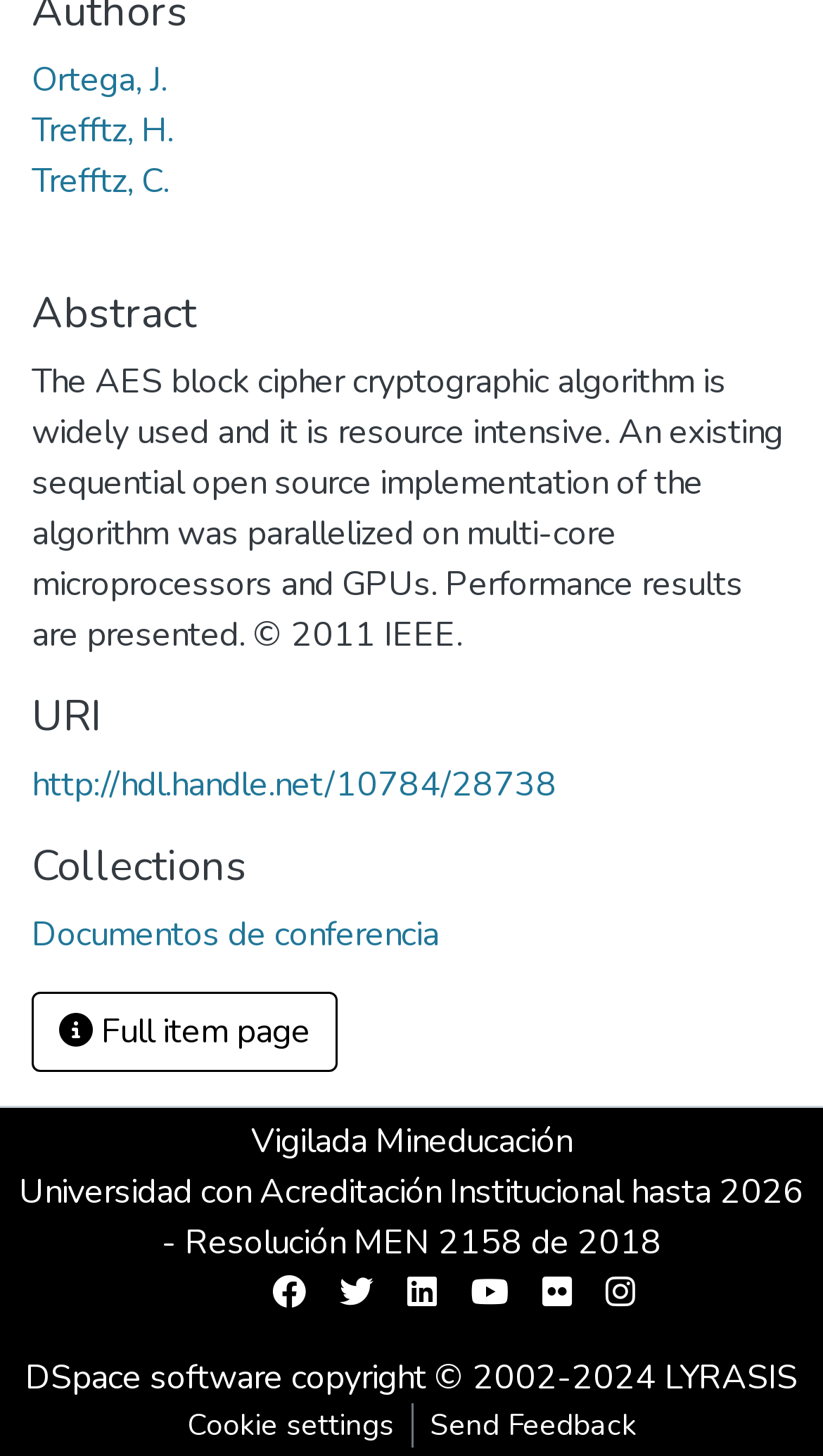Highlight the bounding box coordinates of the region I should click on to meet the following instruction: "Send feedback".

[0.501, 0.963, 0.794, 0.994]